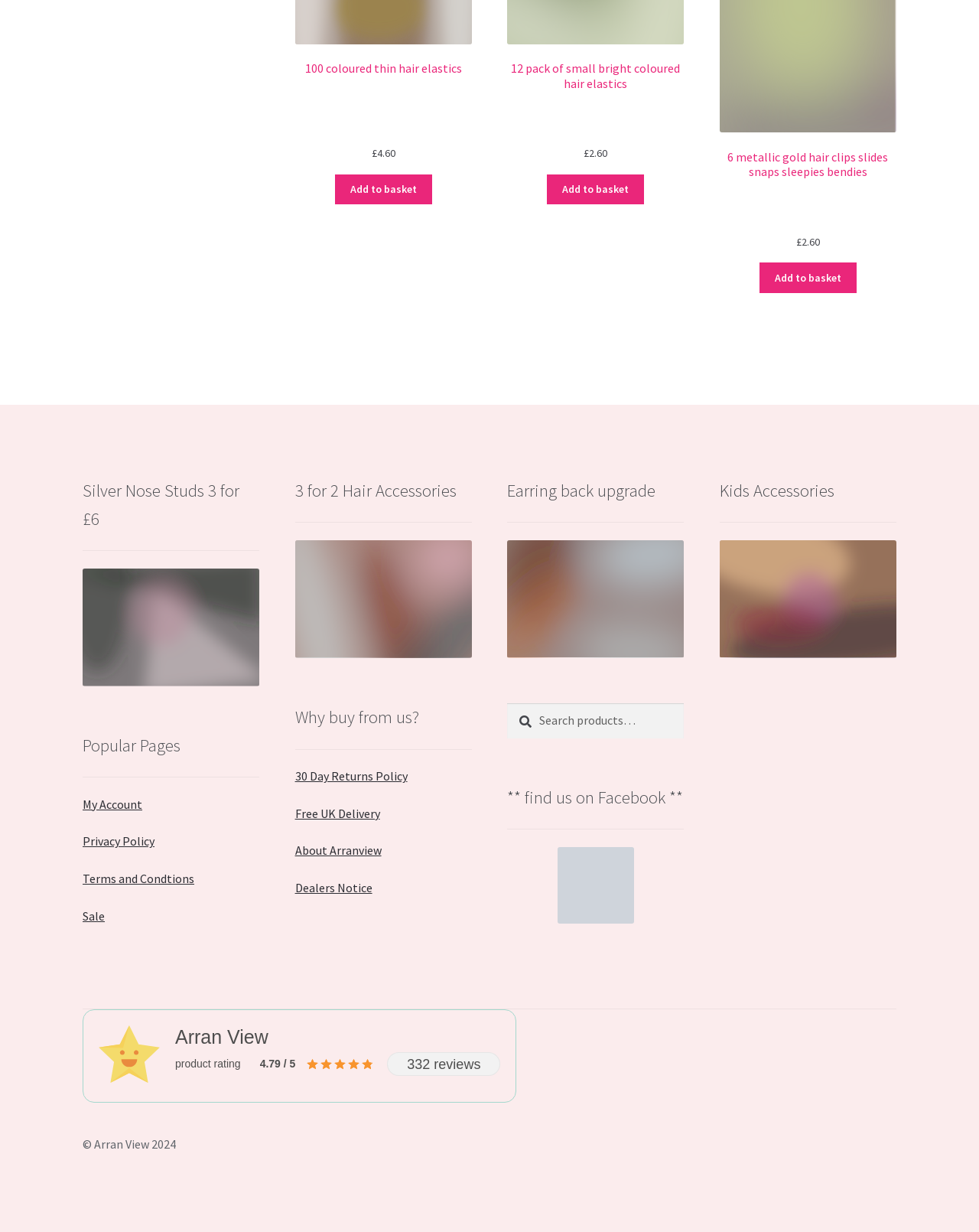Please identify the bounding box coordinates of the area that needs to be clicked to fulfill the following instruction: "Search for products."

[0.518, 0.571, 0.699, 0.599]